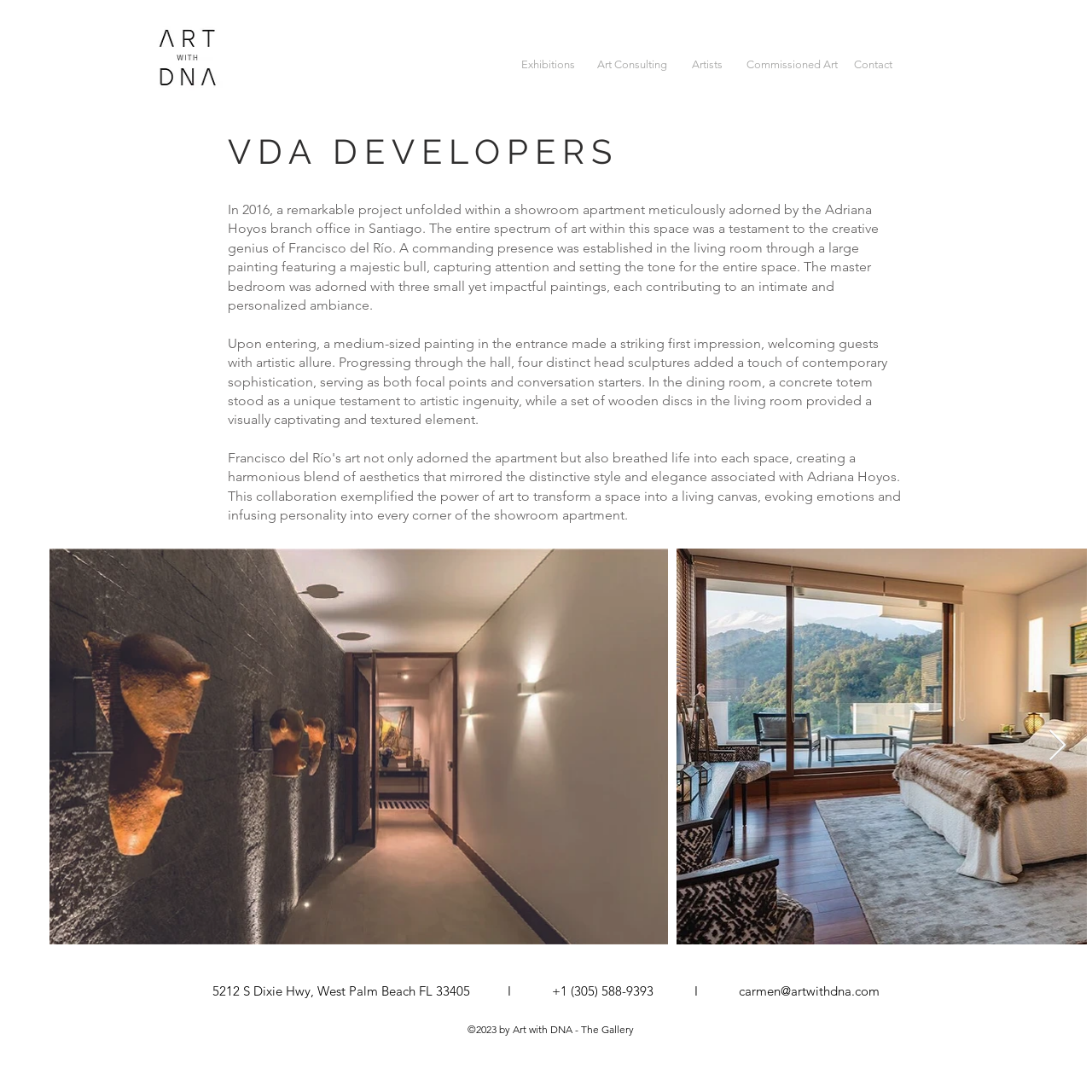Please mark the clickable region by giving the bounding box coordinates needed to complete this instruction: "Go to Exhibitions".

[0.476, 0.044, 0.528, 0.075]